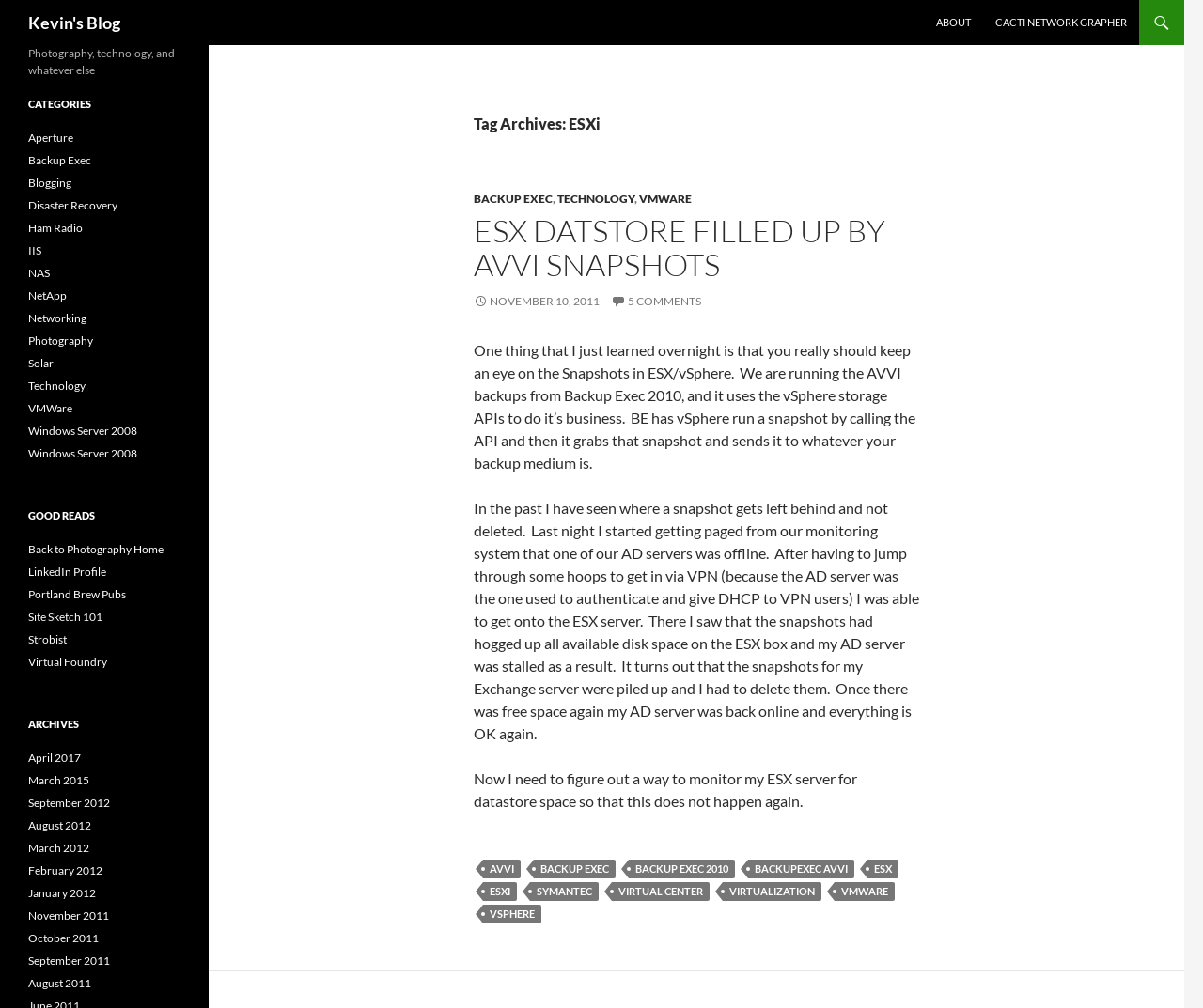Find the bounding box coordinates for the HTML element described as: "5 Comments". The coordinates should consist of four float values between 0 and 1, i.e., [left, top, right, bottom].

[0.508, 0.292, 0.583, 0.306]